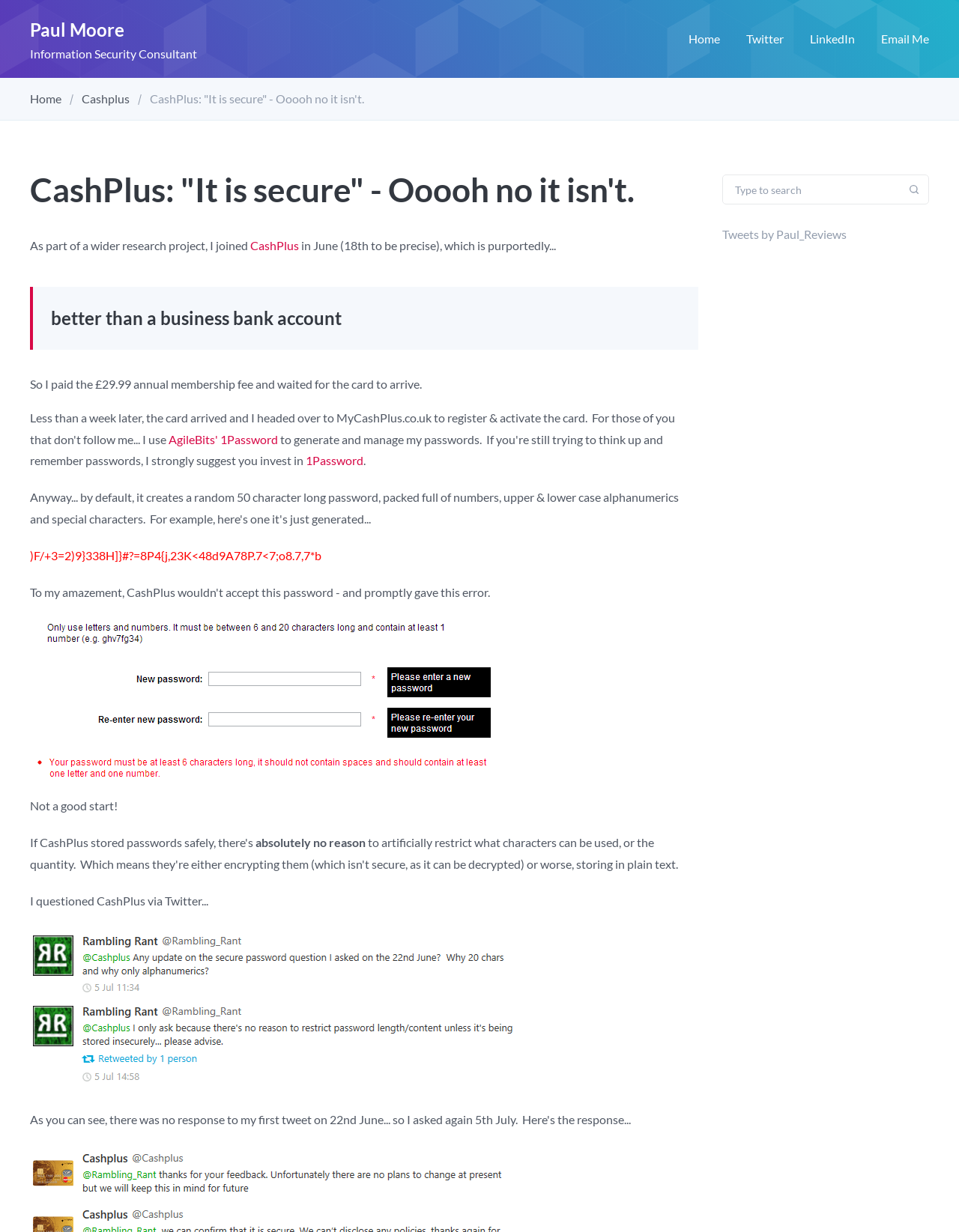Provide the bounding box coordinates for the UI element that is described by this text: "info@katsolomoninteriors.com". The coordinates should be in the form of four float numbers between 0 and 1: [left, top, right, bottom].

None